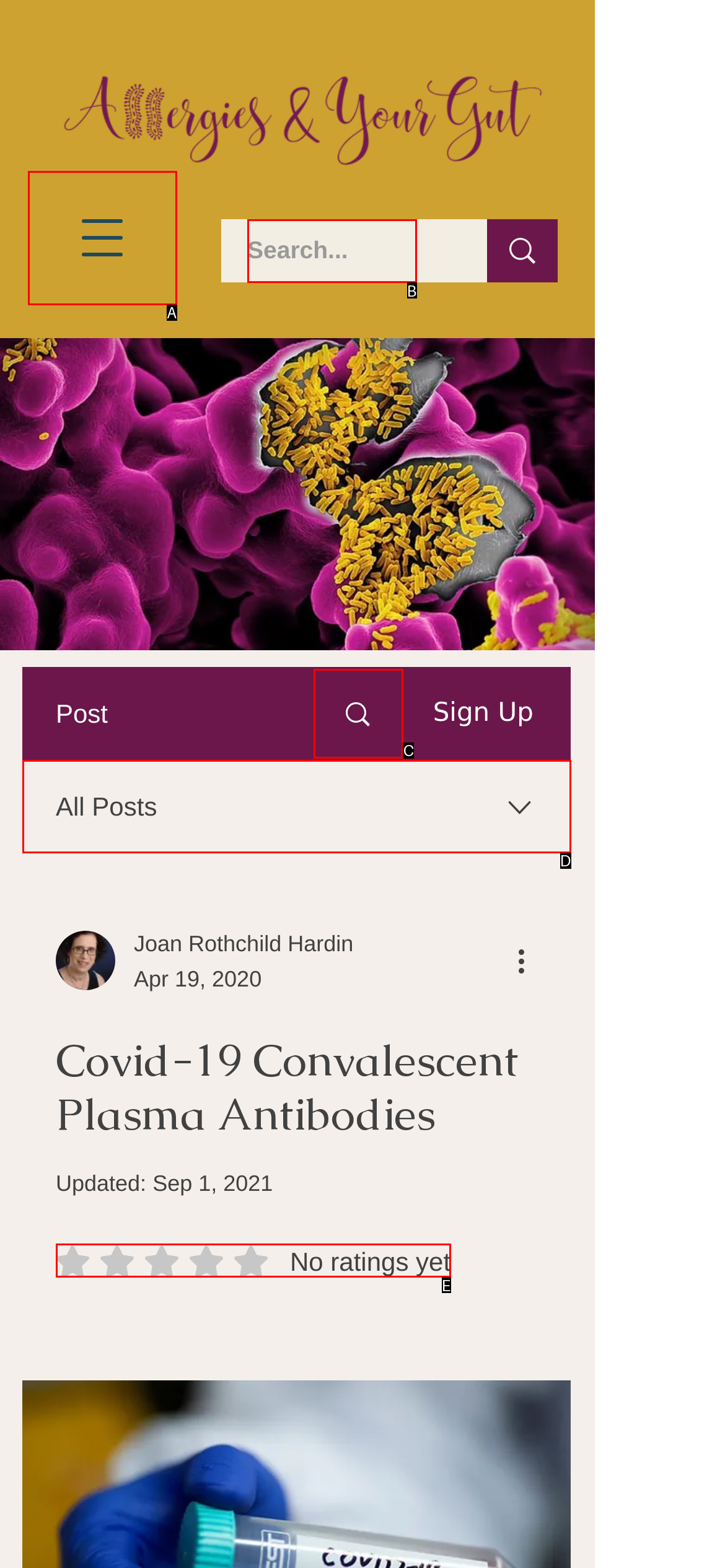Tell me which one HTML element best matches the description: aria-label="Search..." name="q" placeholder="Search..." Answer with the option's letter from the given choices directly.

B